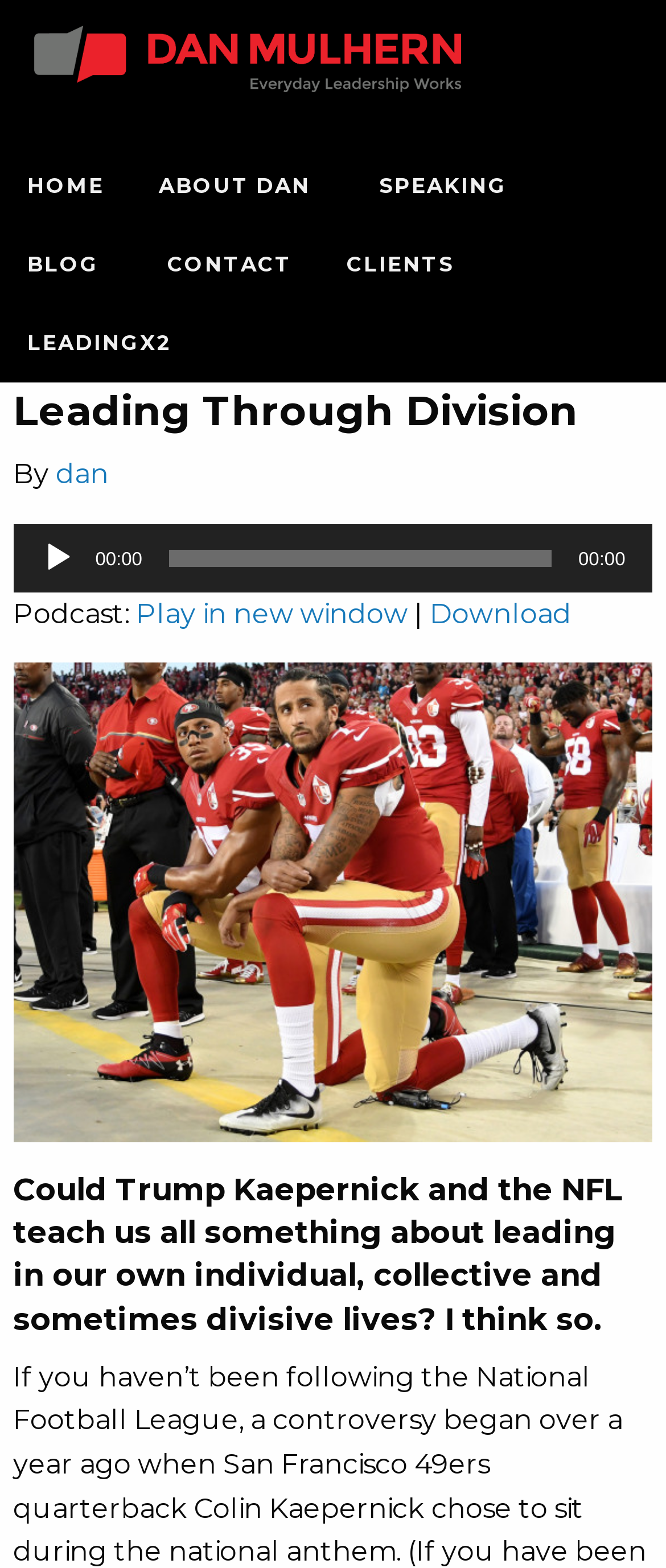Show the bounding box coordinates for the HTML element as described: "aria-label="Play" title="Play"".

[0.061, 0.345, 0.112, 0.367]